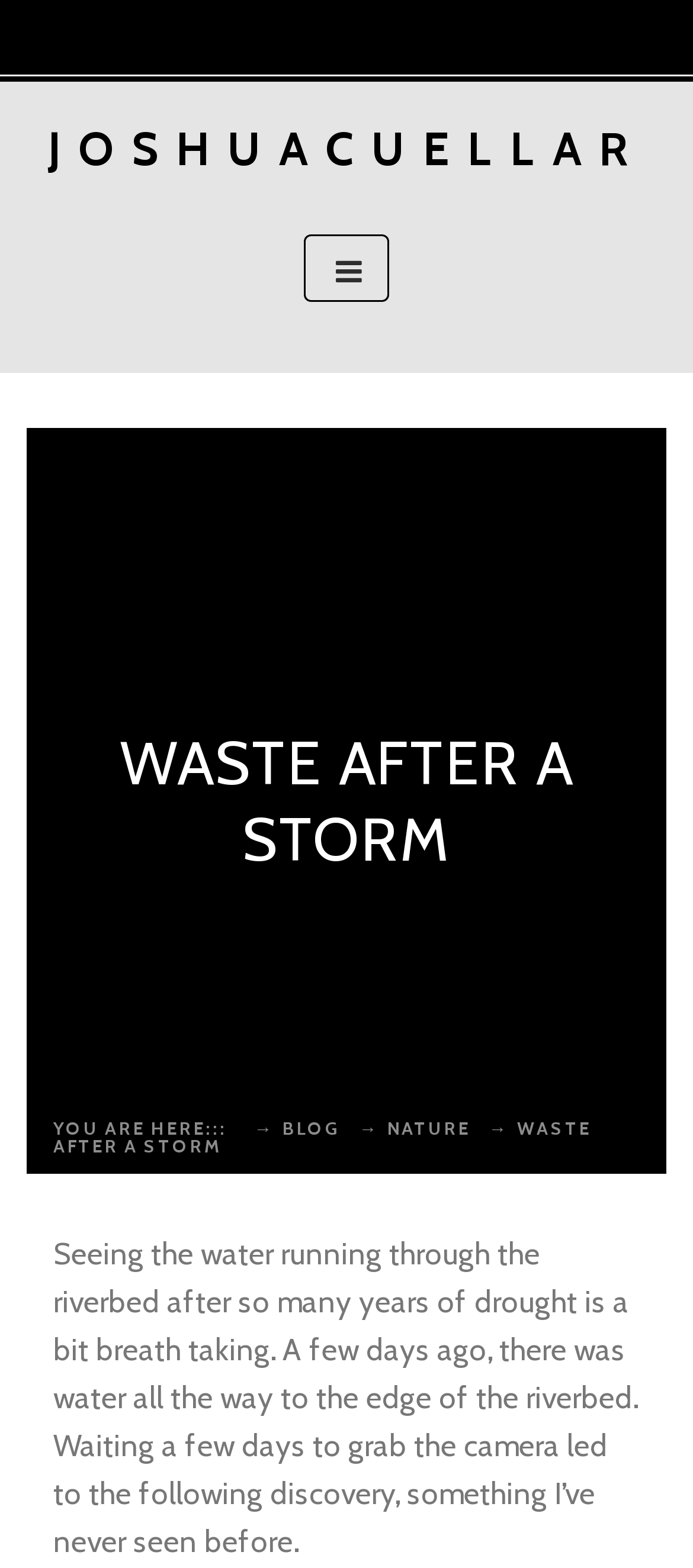What is the topic of the blog post?
Please use the image to deliver a detailed and complete answer.

The topic of the blog post is indicated by the header 'WASTE AFTER A STORM' which is a prominent element on the webpage, and also repeated as a static text element.